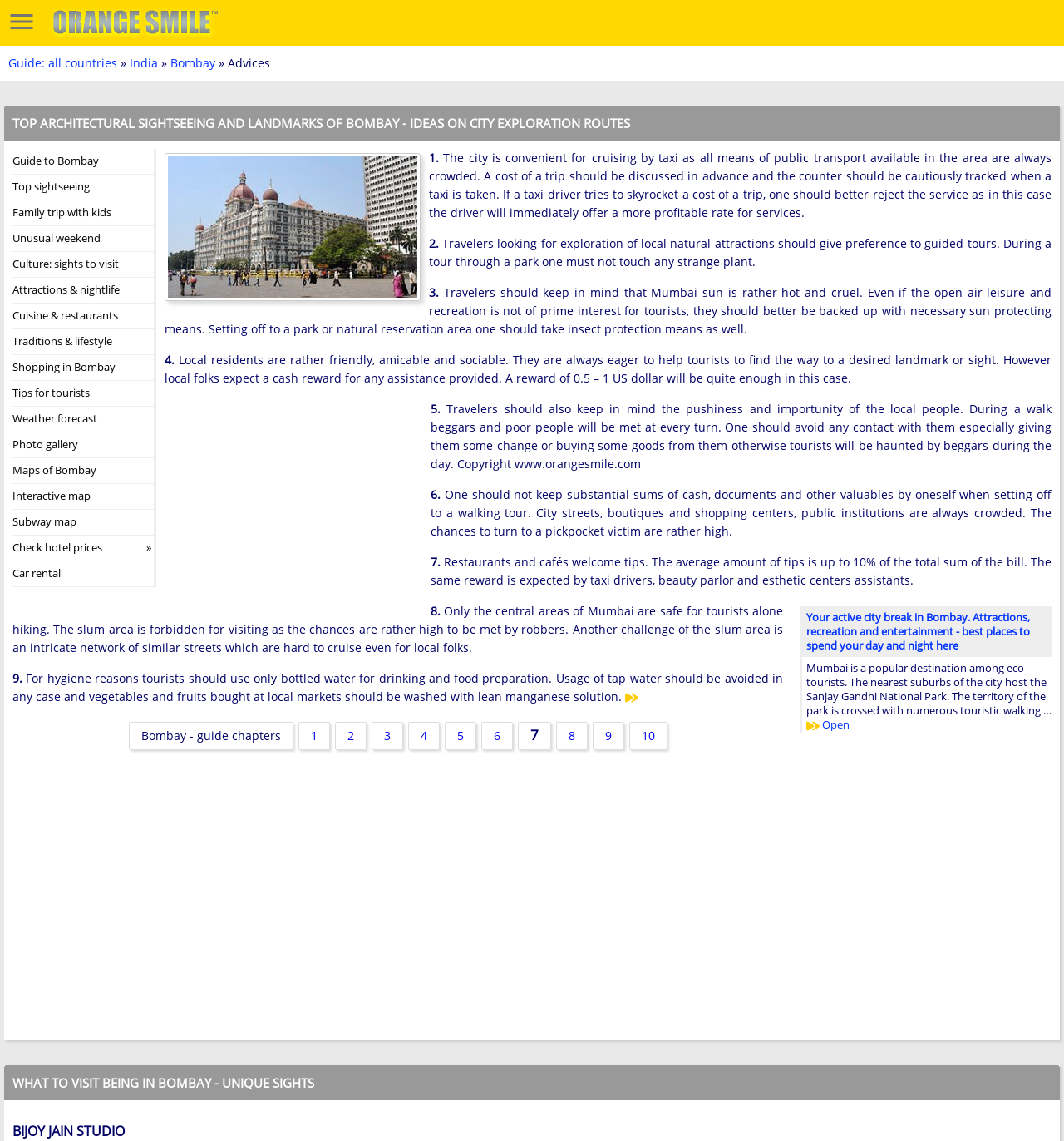Identify the bounding box coordinates of the part that should be clicked to carry out this instruction: "Check hotel prices".

[0.012, 0.473, 0.096, 0.486]